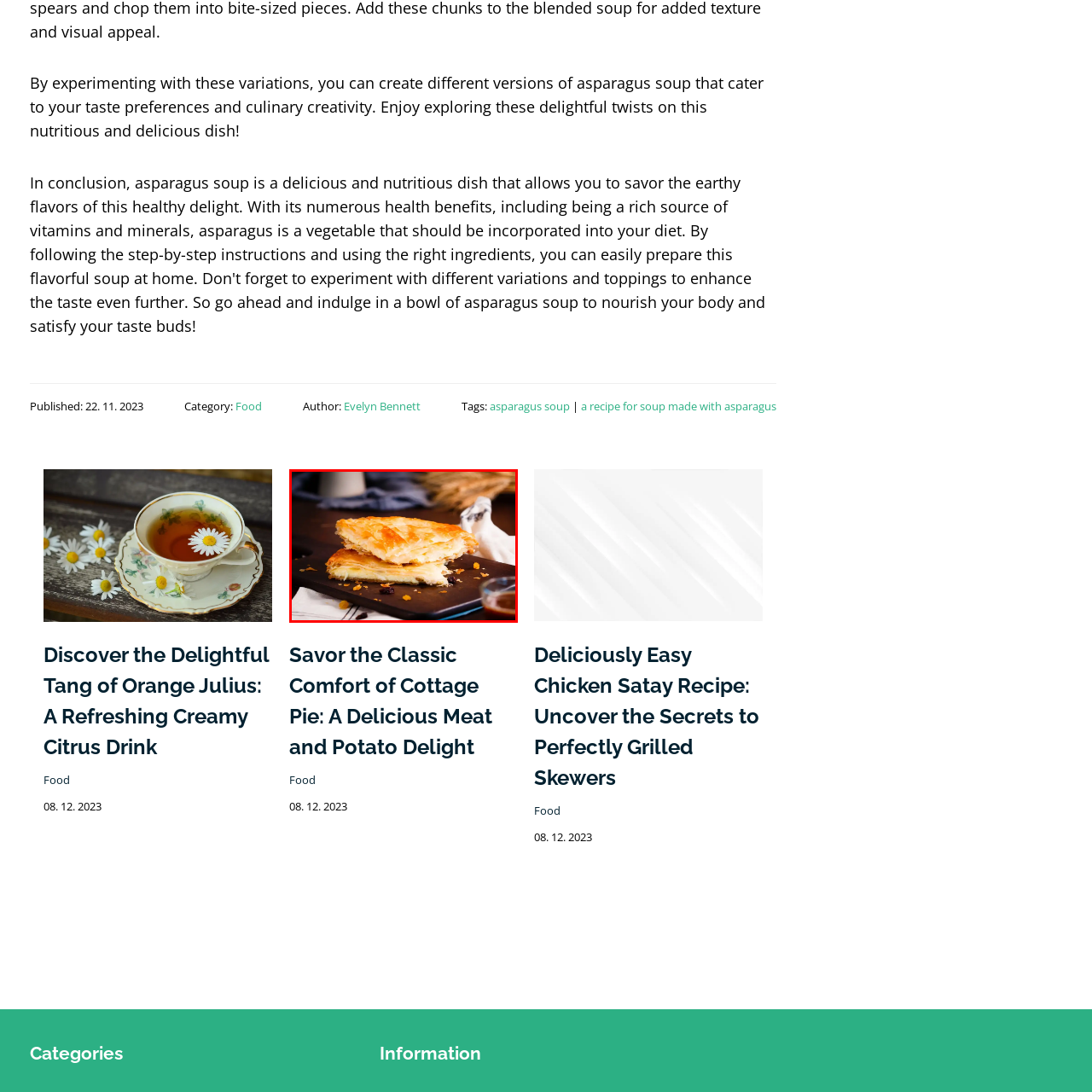Study the image inside the red outline, What is the texture of the top layer of the pastry? 
Respond with a brief word or phrase.

Flaky